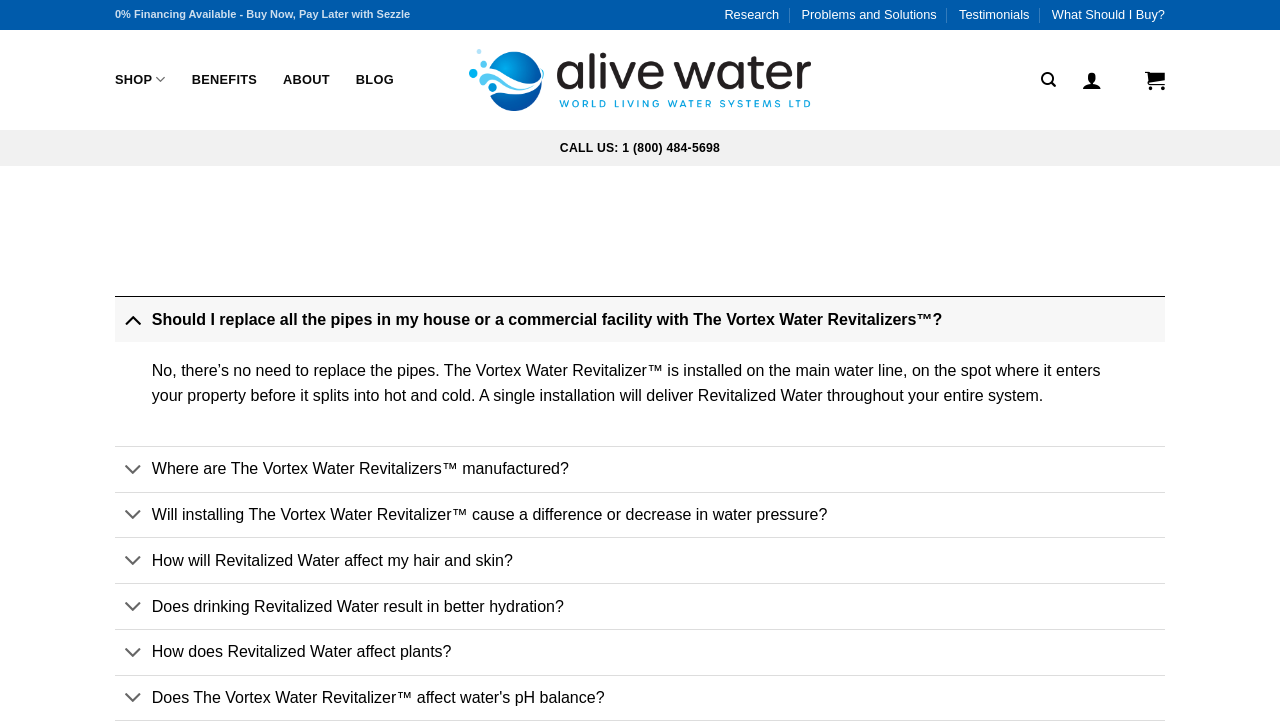Identify and generate the primary title of the webpage.

Frequently Asked Questions